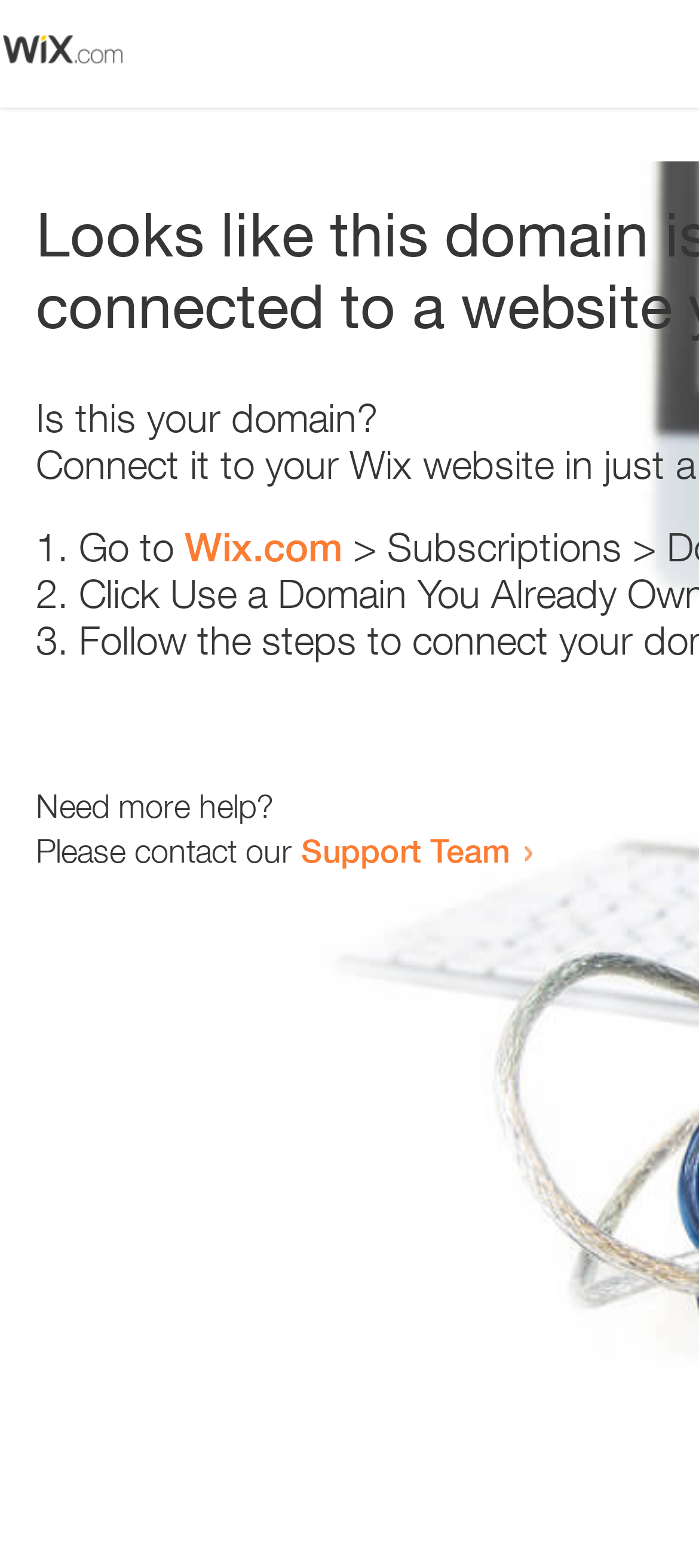Determine the bounding box for the UI element that matches this description: "custom water bottles".

None